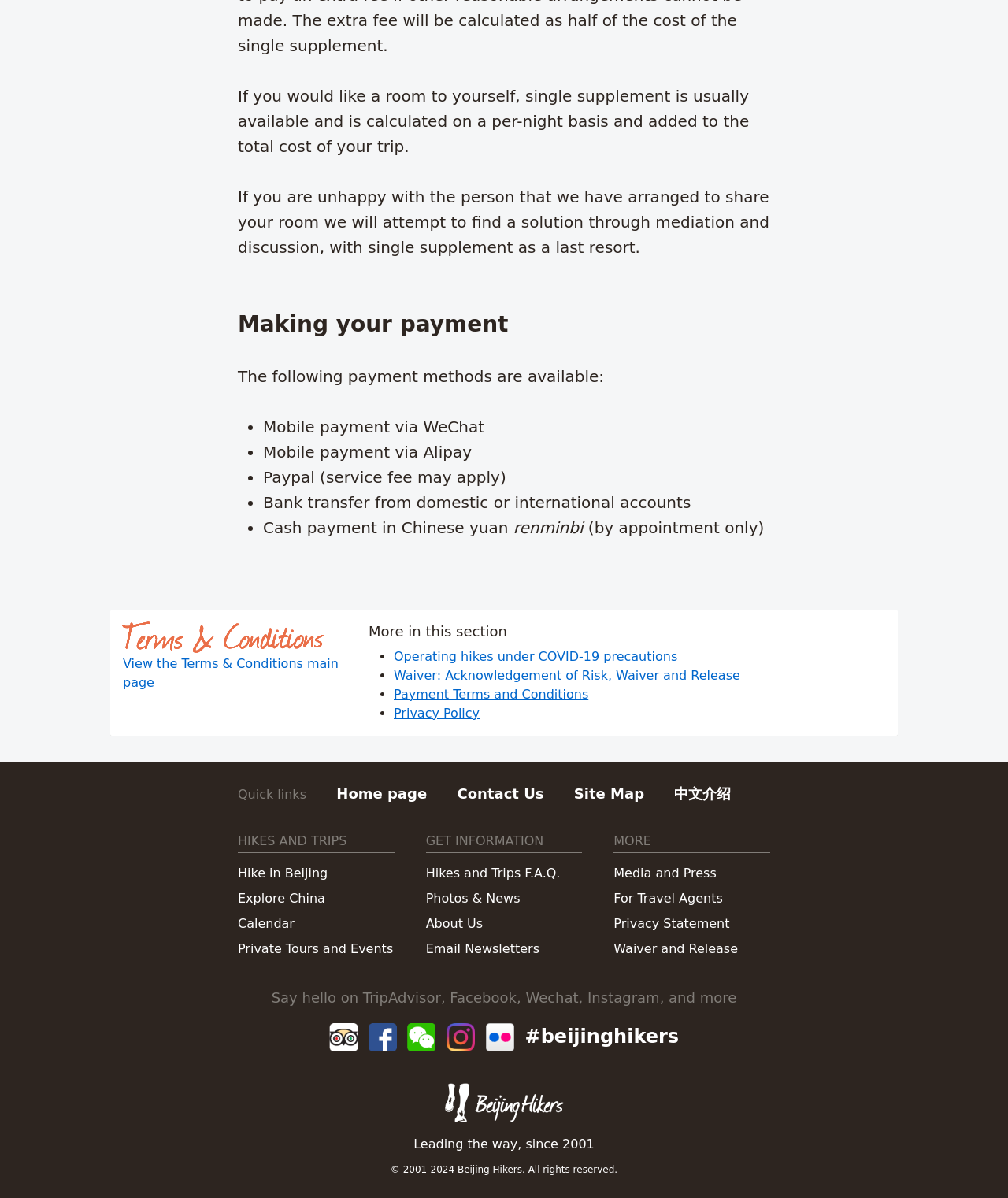What is the purpose of the 'Terms & Conditions' link?
Could you answer the question in a detailed manner, providing as much information as possible?

The 'Terms & Conditions' link is provided to allow users to view the terms and conditions of the website, which outlines the rules and guidelines for using the website and its services.